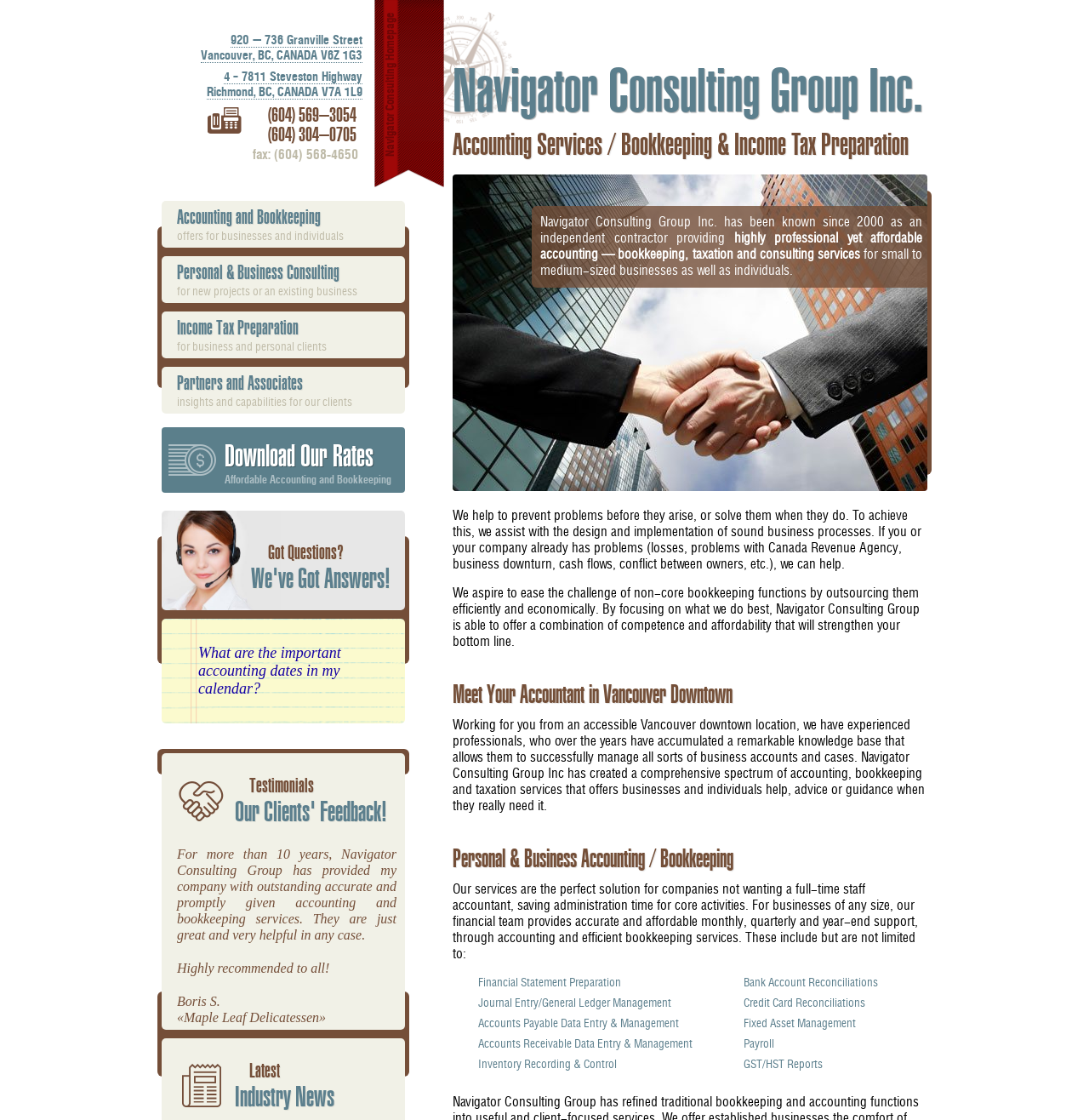Pinpoint the bounding box coordinates of the area that should be clicked to complete the following instruction: "Download affordable accounting and bookkeeping rates". The coordinates must be given as four float numbers between 0 and 1, i.e., [left, top, right, bottom].

[0.148, 0.381, 0.372, 0.44]